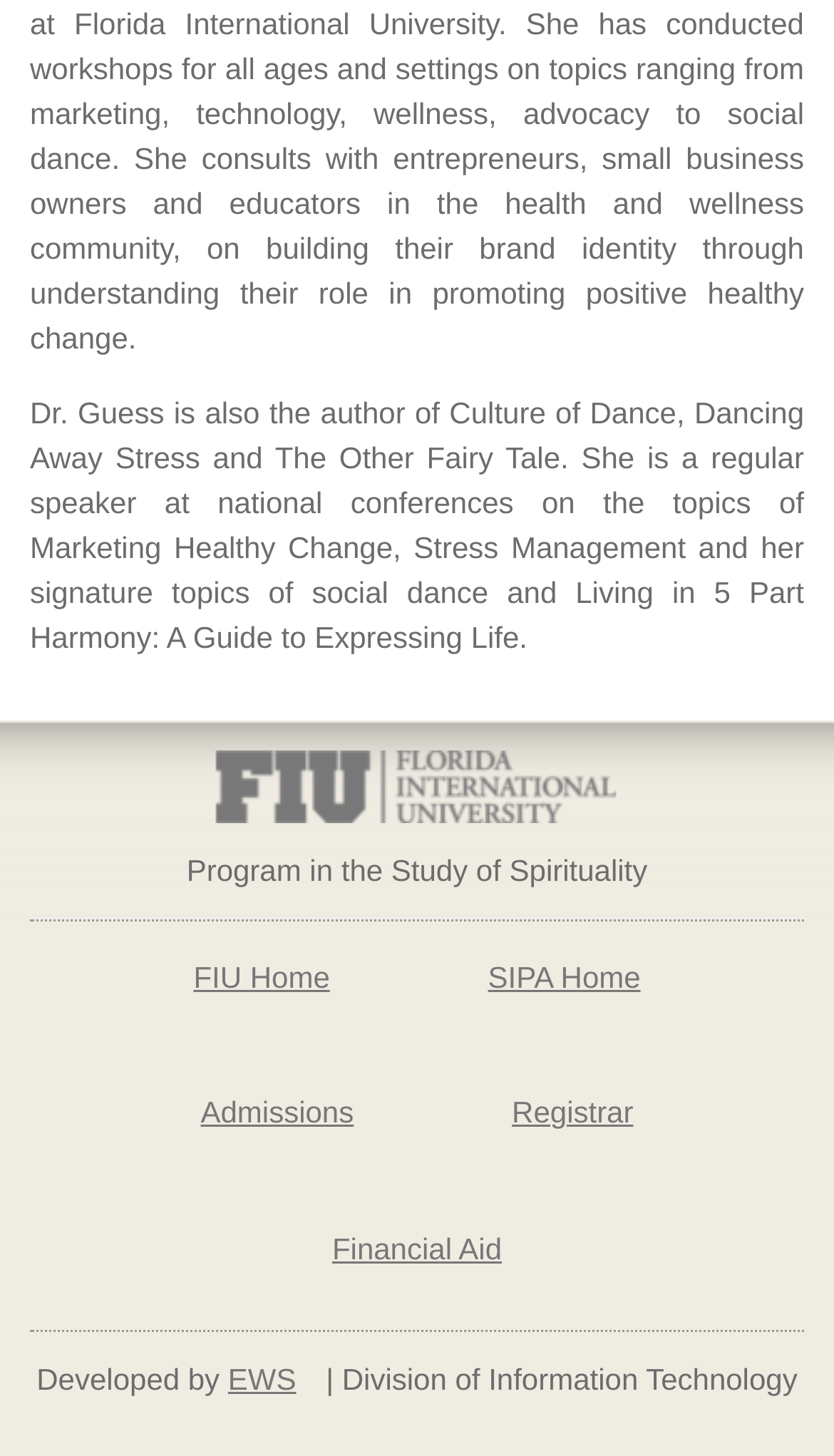Find the bounding box coordinates for the HTML element described in this sentence: "EWS". Provide the coordinates as four float numbers between 0 and 1, in the format [left, top, right, bottom].

[0.273, 0.929, 0.381, 0.967]